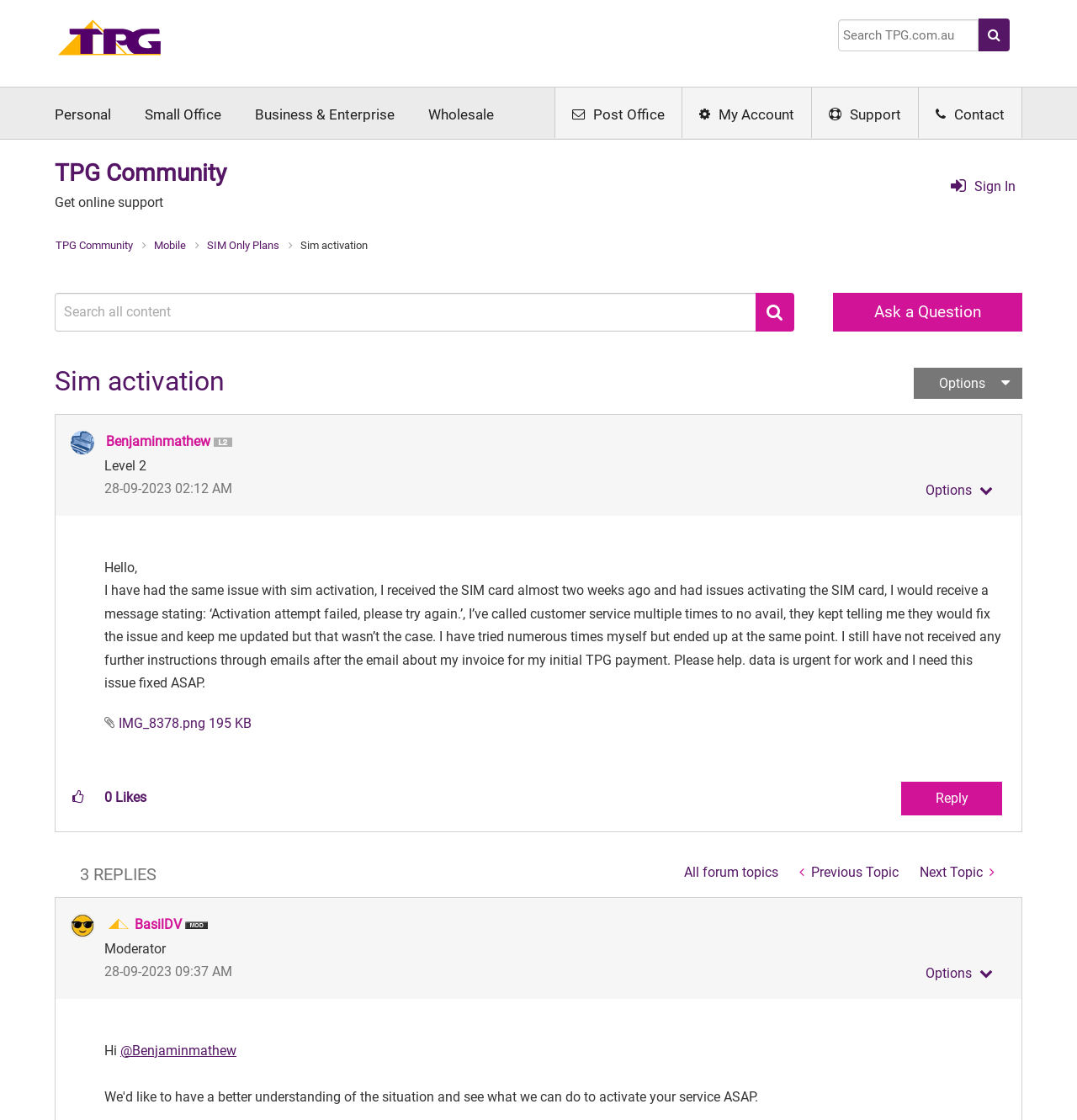What is the role of BasilDV?
Based on the image, answer the question with a single word or brief phrase.

Moderator